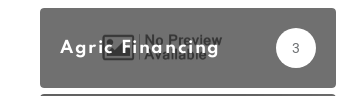Offer an in-depth caption that covers the entire scene depicted in the image.

The image features a graphical button labeled "Agric Financing," which appears to be part of a user interface related to agricultural financial services or information. It suggests a connection to topics such as funding, loans, or financial programs aimed at supporting agricultural sectors. To the right of the label, there is a circular icon displaying the number "3," indicating the availability of three items or pieces of content related to this category. The background is shaded grey, suggesting a modern and sleek design, inviting user interaction while conveying a sense of professionalism in agricultural financing.